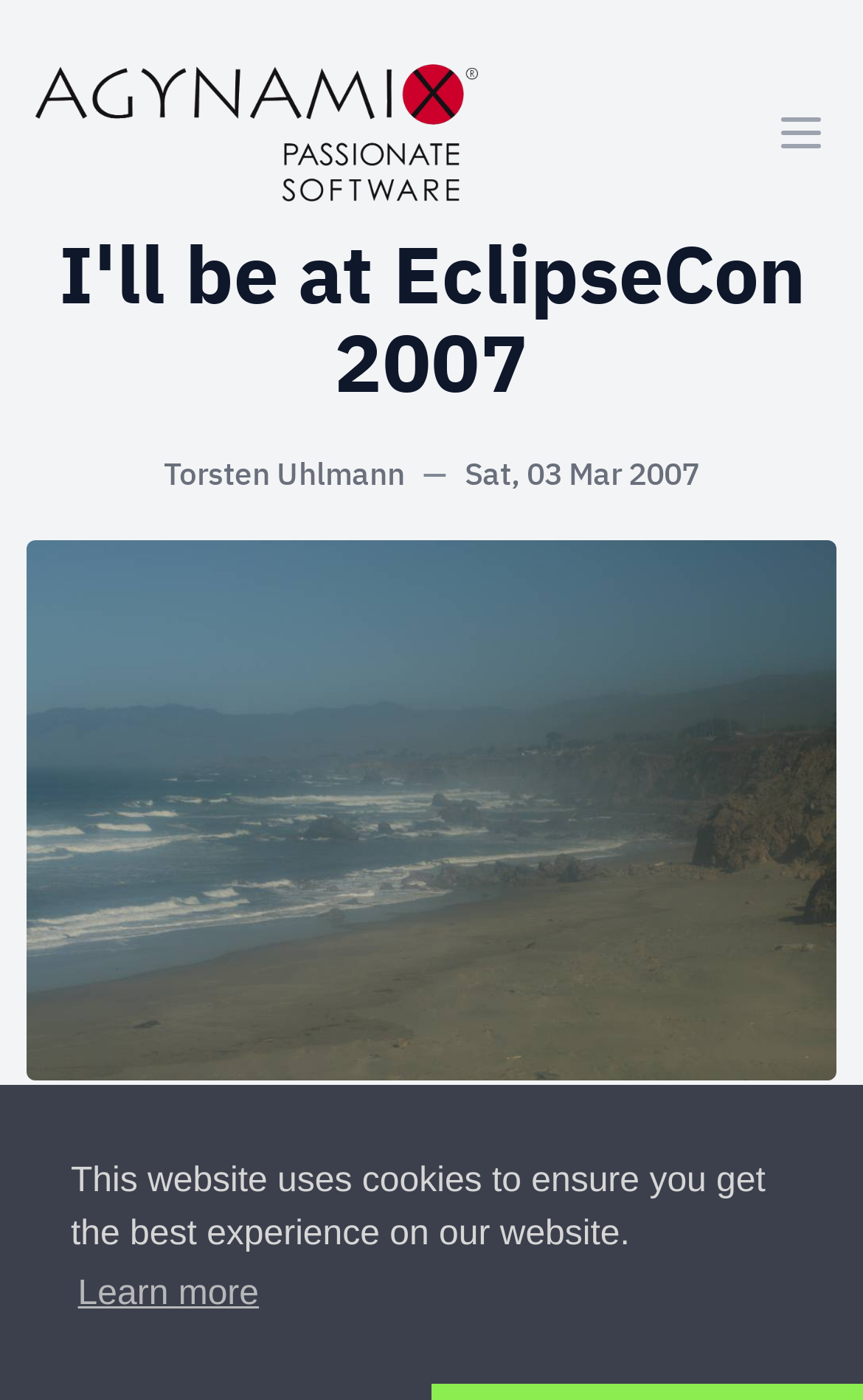Identify and provide the text of the main header on the webpage.

I'll be at EclipseCon 2007